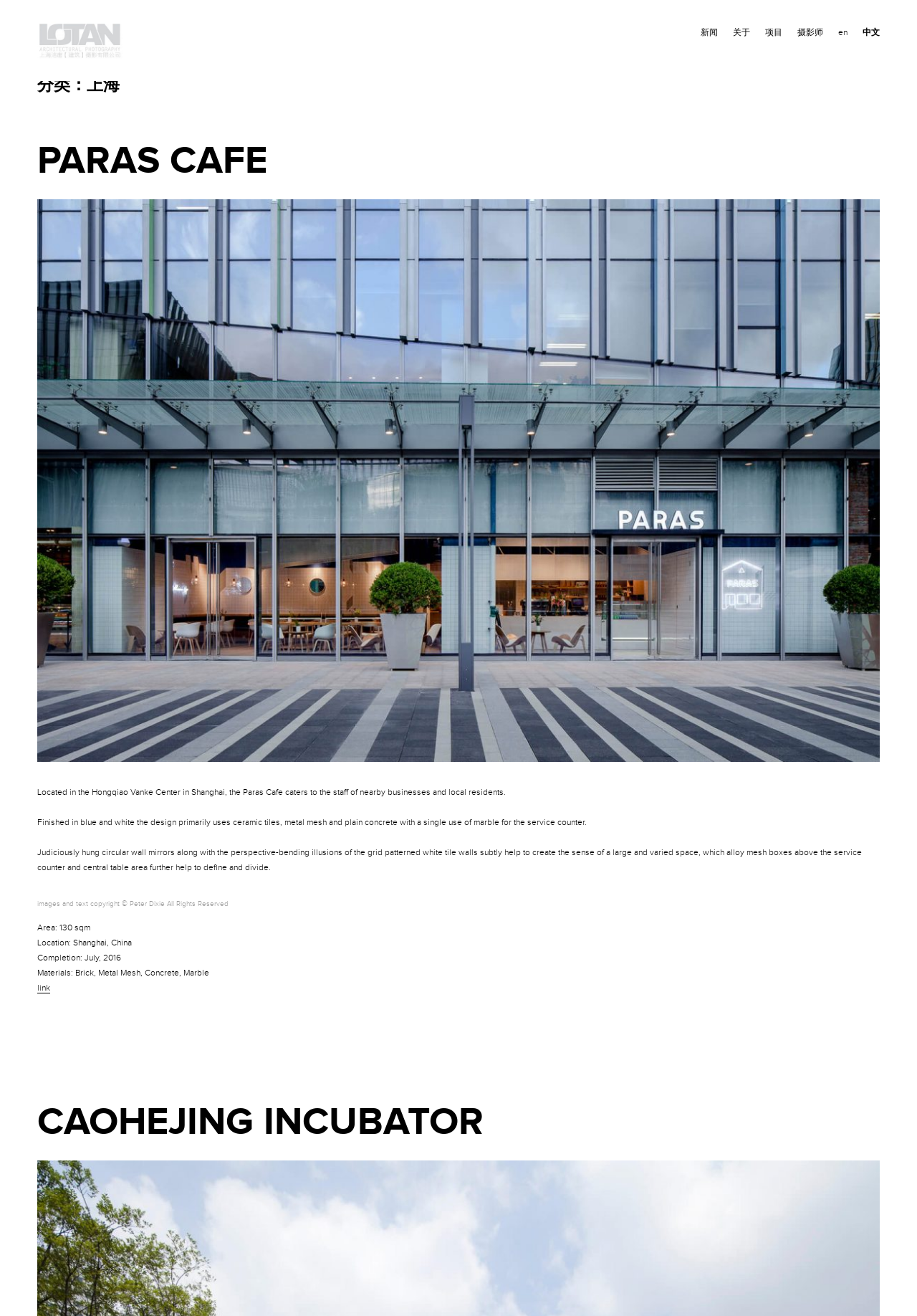Determine the bounding box coordinates for the area that should be clicked to carry out the following instruction: "Sign up for Steve Boyd's Monthly Communication Newsletter".

None